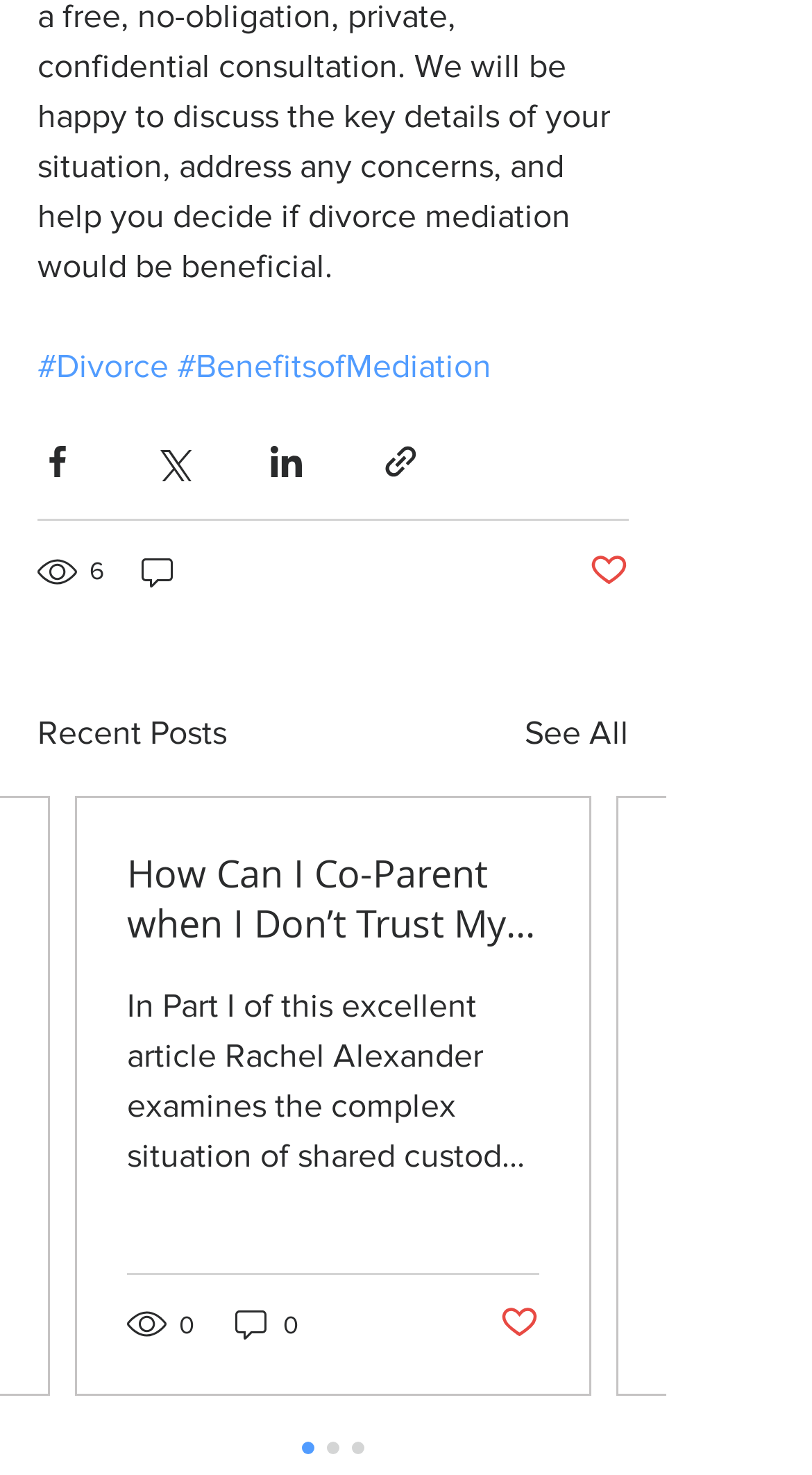Determine the bounding box coordinates of the clickable region to follow the instruction: "Click the 'Post not marked as liked' button".

[0.615, 0.883, 0.664, 0.913]